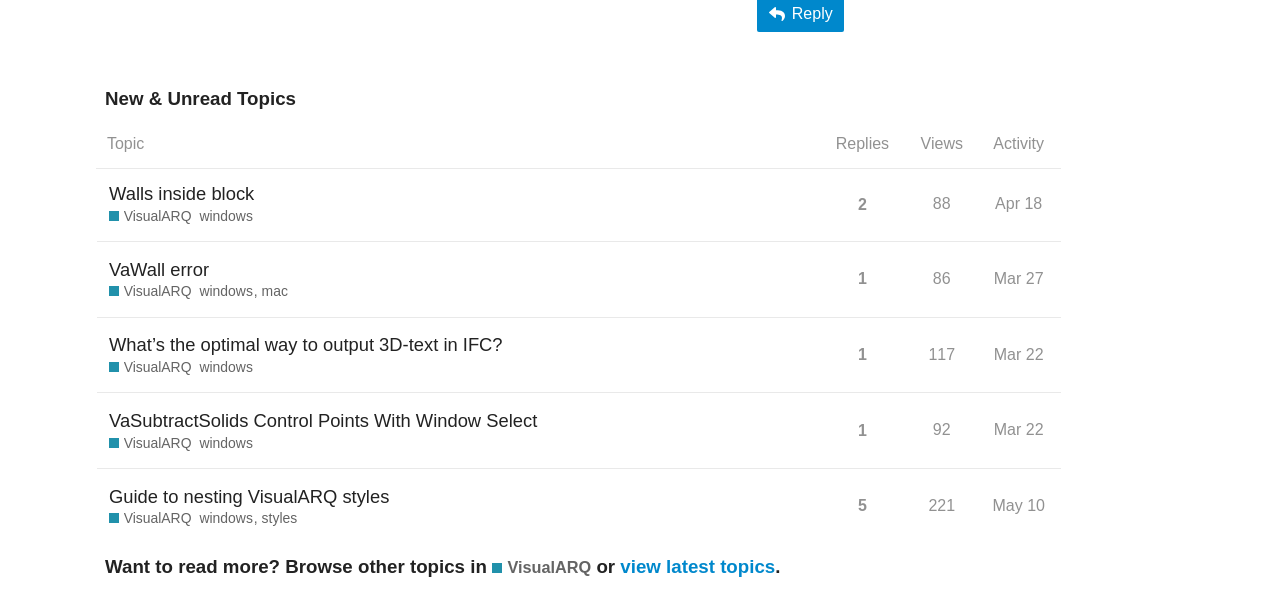How many replies does the topic 'Guide to nesting VisualARQ styles' have?
Look at the image and provide a detailed response to the question.

The topic 'Guide to nesting VisualARQ styles' has 5 replies which is indicated by the button element with the text 'This topic has 5 replies' in the last gridcell of the last row.